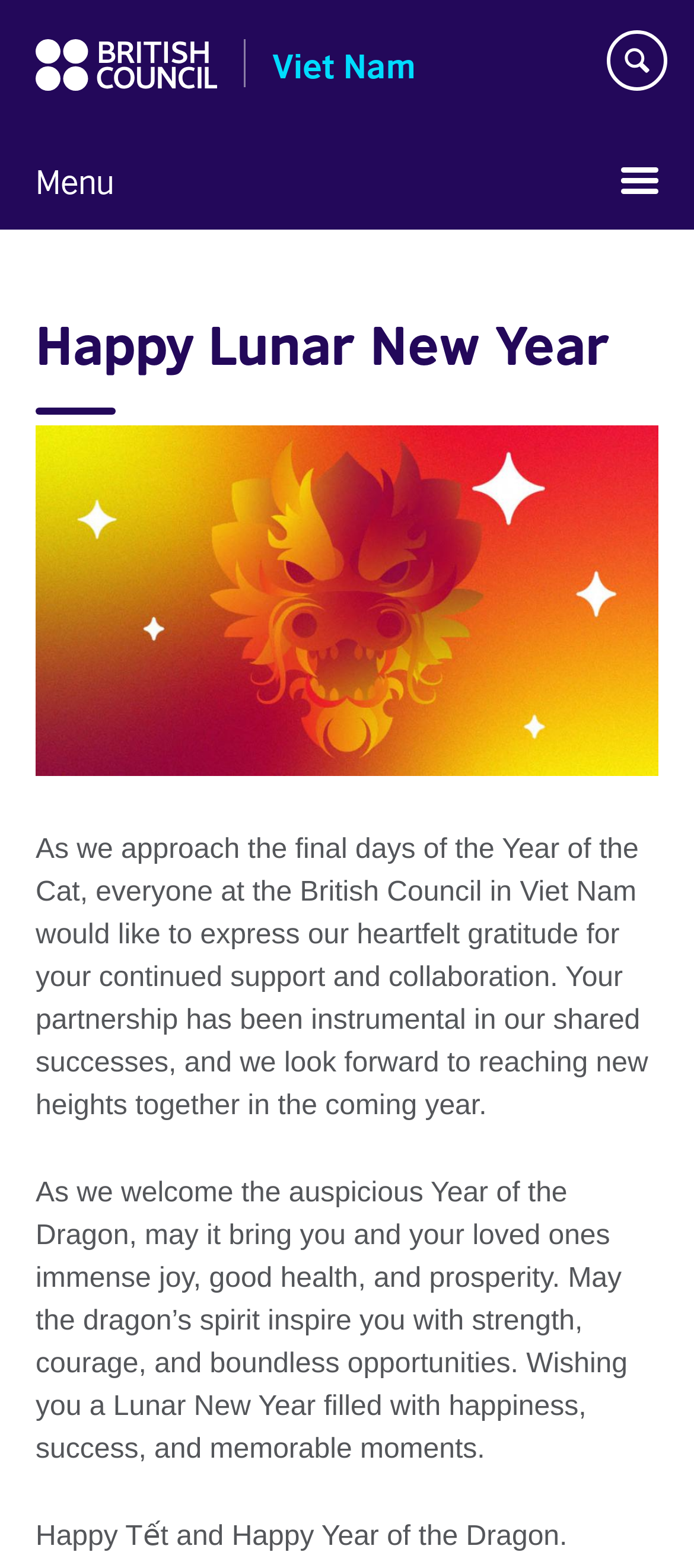Locate the bounding box of the UI element described in the following text: "Show search".

[0.874, 0.019, 0.962, 0.058]